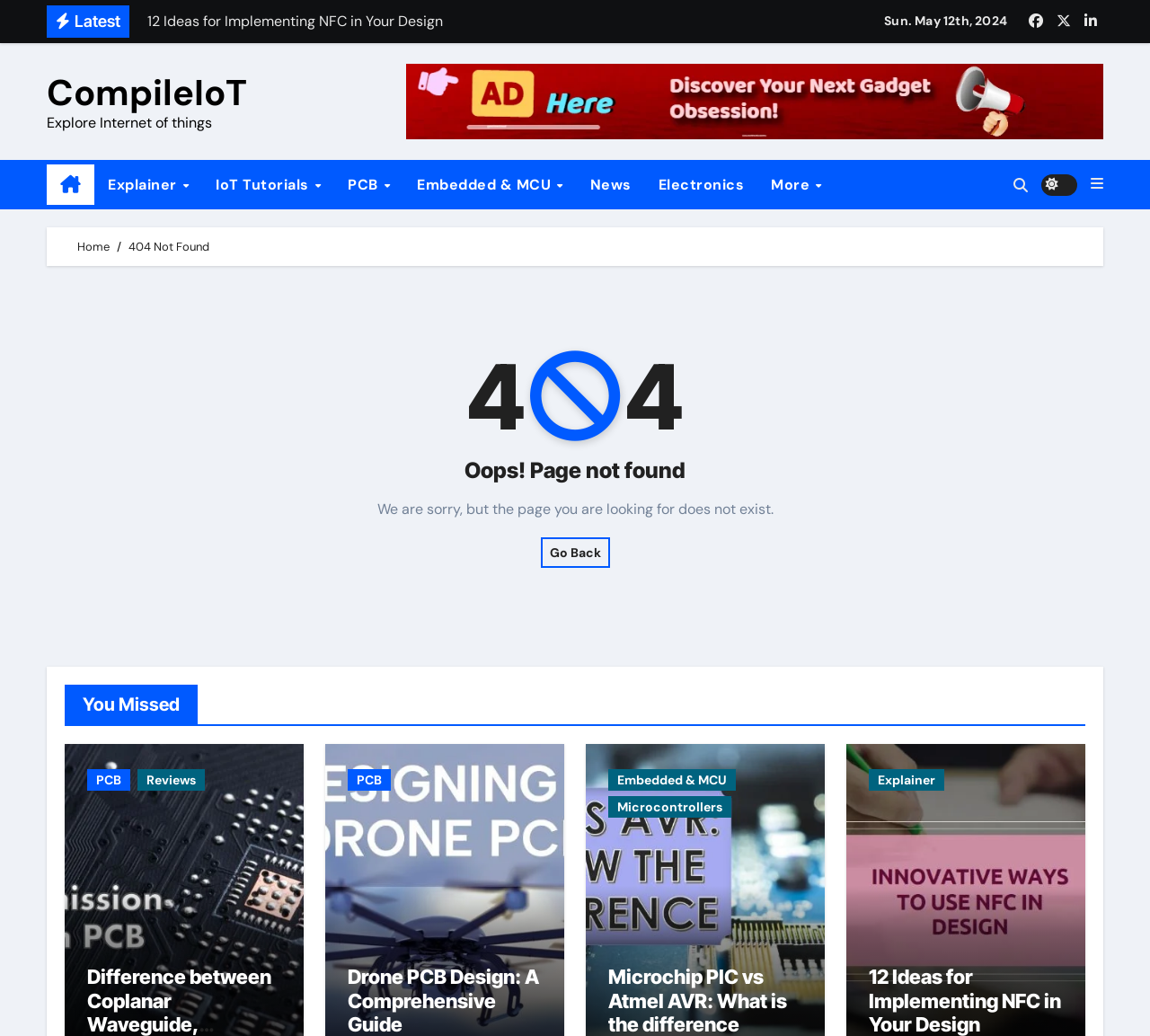What is the first article in the list?
Look at the screenshot and give a one-word or phrase answer.

12 Ideas for Implementing NFC in Your Design